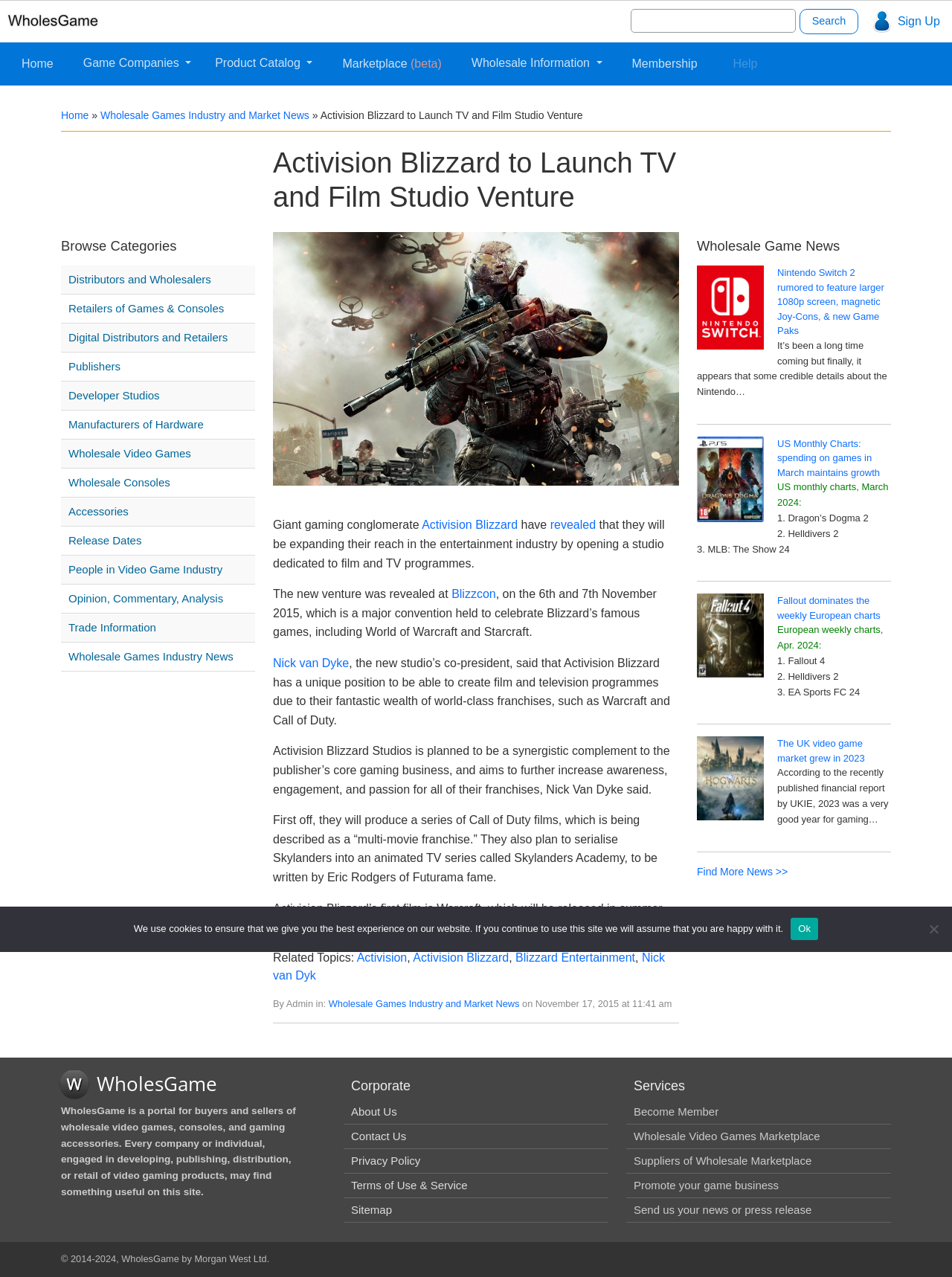Please locate and retrieve the main header text of the webpage.

Activision Blizzard to Launch TV and Film Studio Venture